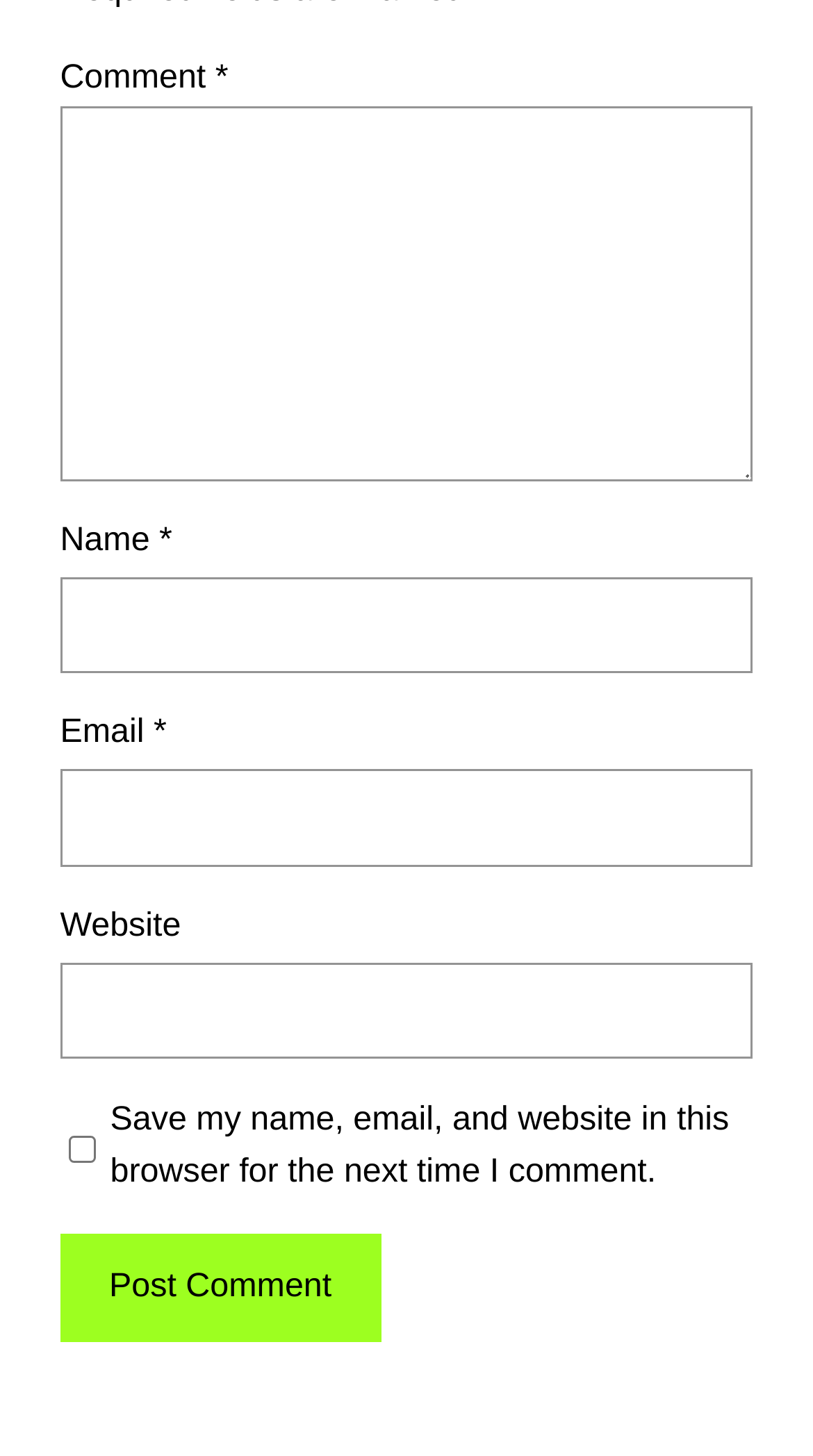Refer to the image and provide a thorough answer to this question:
Is the Website field required?

The Website field does not have the '*' symbol, which indicates that it is not a required field. This means that users can leave this field blank if they choose to.